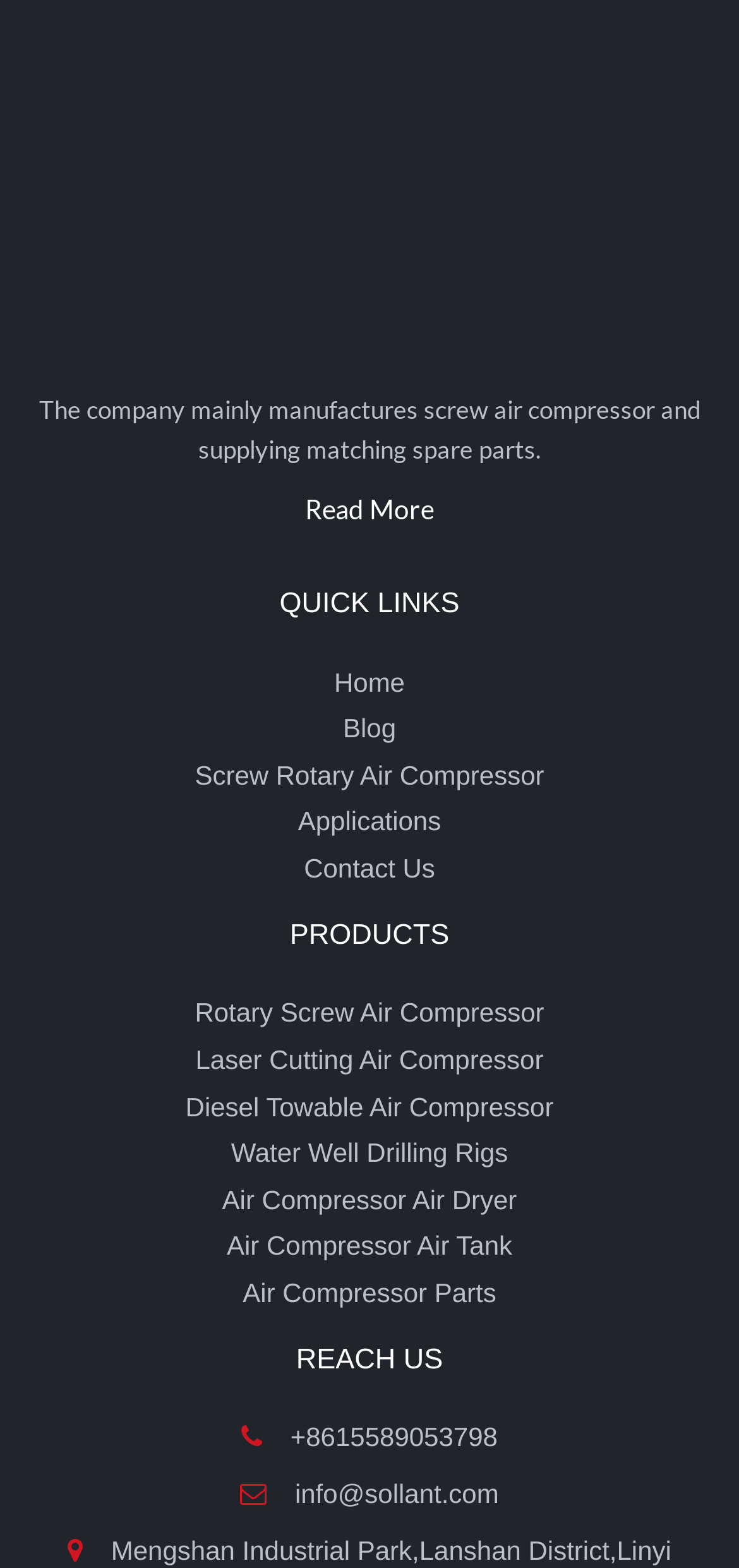Please determine the bounding box coordinates of the element's region to click in order to carry out the following instruction: "Contact us". The coordinates should be four float numbers between 0 and 1, i.e., [left, top, right, bottom].

[0.411, 0.544, 0.589, 0.563]